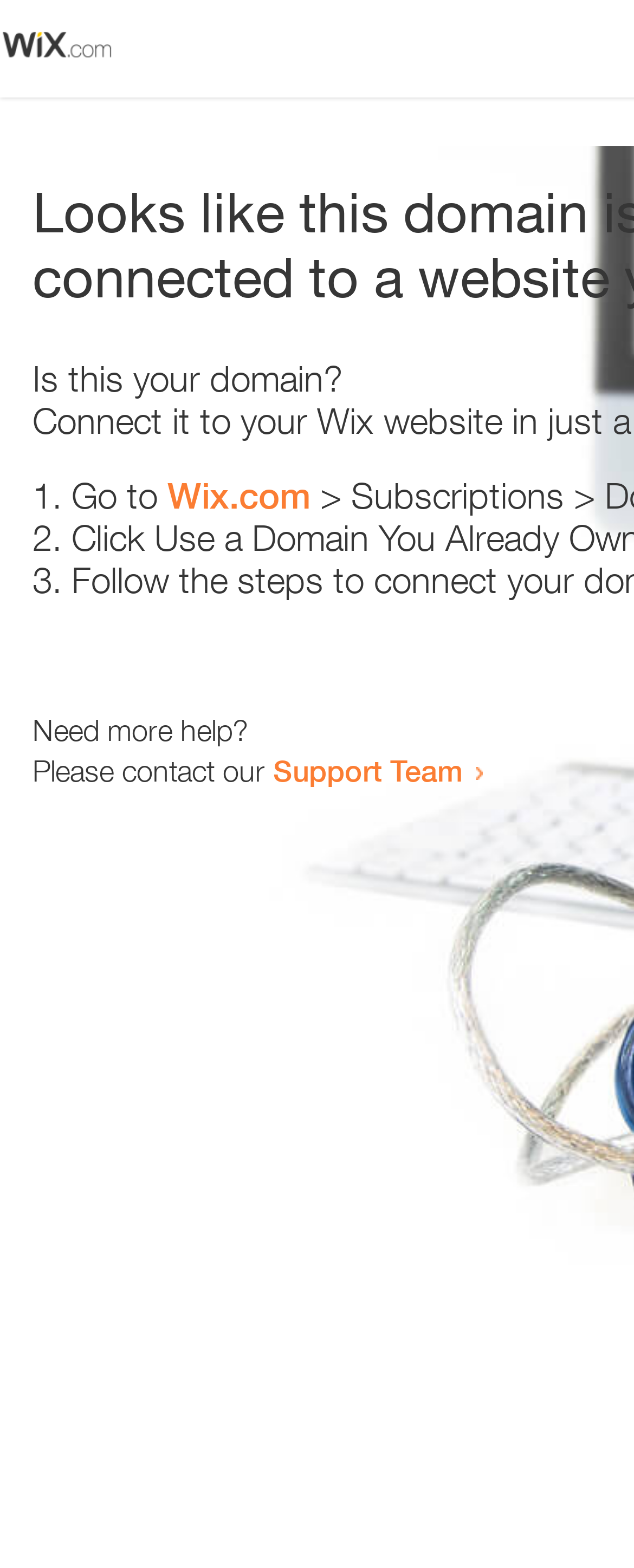Where can I get more help?
Based on the image, please offer an in-depth response to the question.

The webpage provides a link to the 'Support Team' which implies that users can get more help by contacting them.